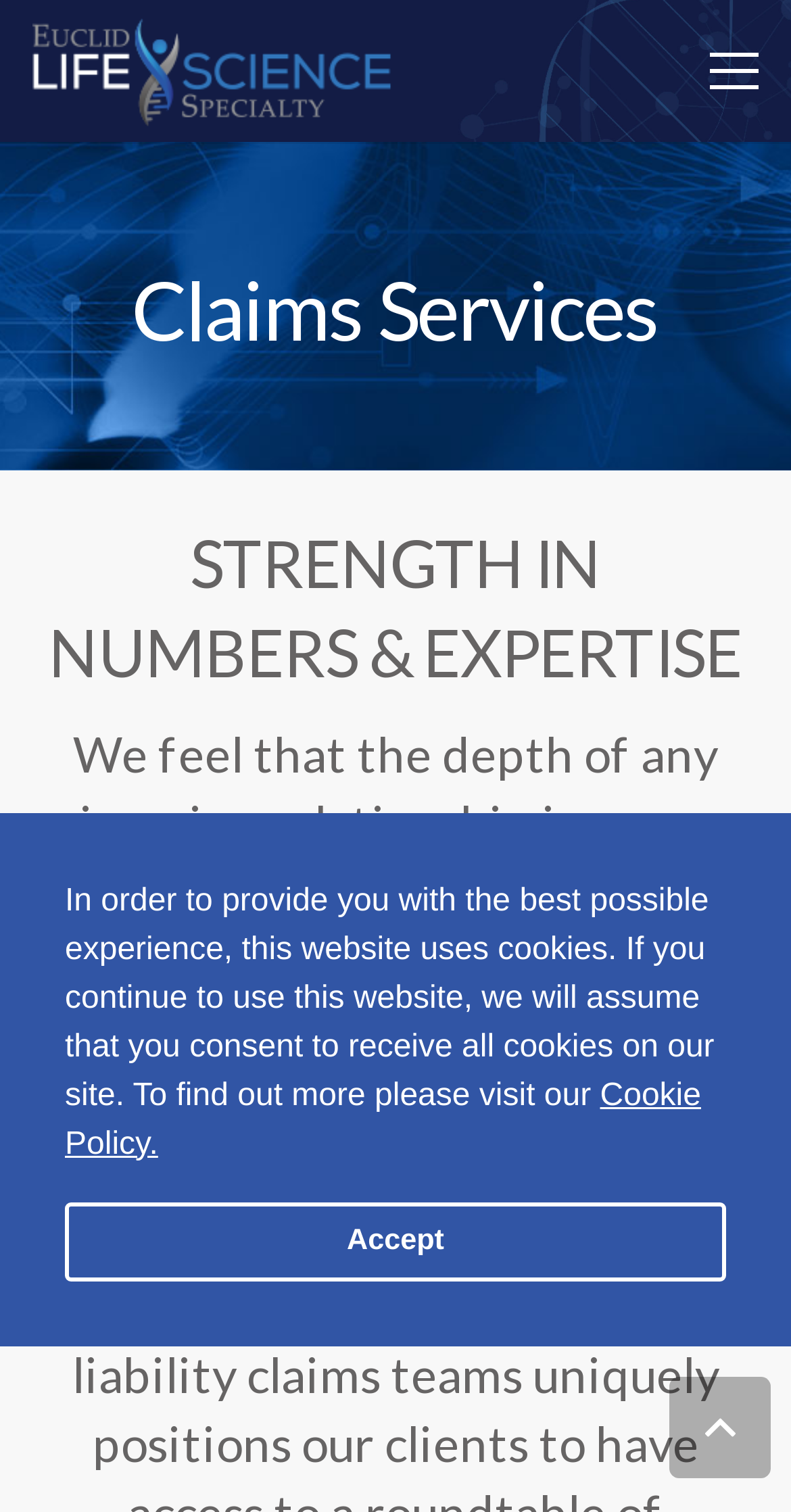Given the element description, predict the bounding box coordinates in the format (top-left x, top-left y, bottom-right x, bottom-right y), using floating point numbers between 0 and 1: aria-label="Euclid-Life-Science-Specialty-logo-footer"

[0.041, 0.0, 0.509, 0.094]